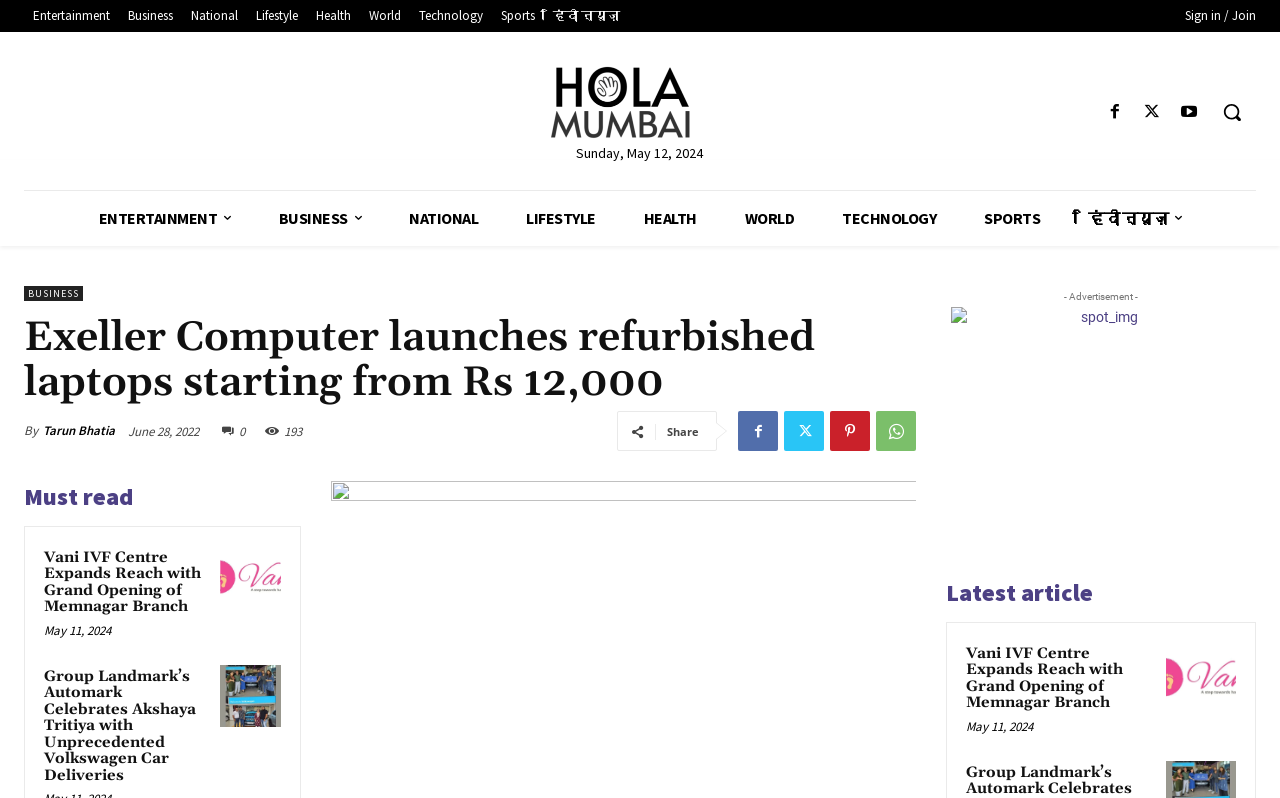Determine the bounding box for the HTML element described here: "Sign in / Join". The coordinates should be given as [left, top, right, bottom] with each number being a float between 0 and 1.

[0.926, 0.006, 0.981, 0.034]